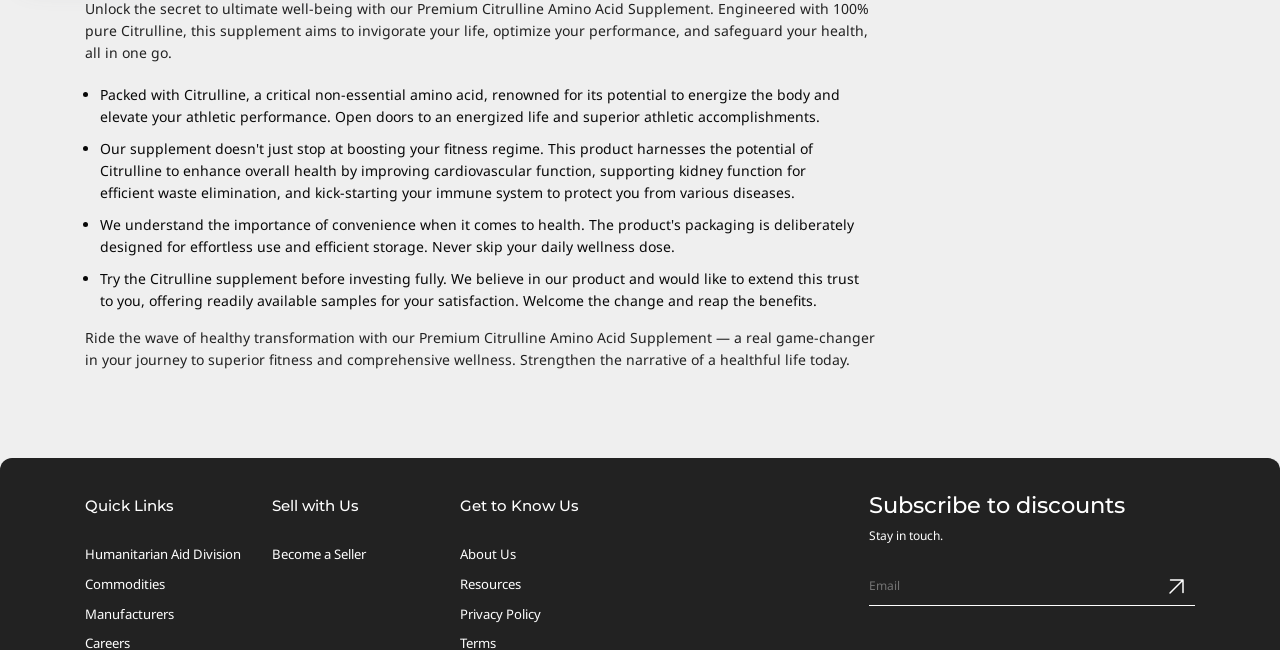What is the purpose of the textbox?
Answer the question with just one word or phrase using the image.

Email subscription